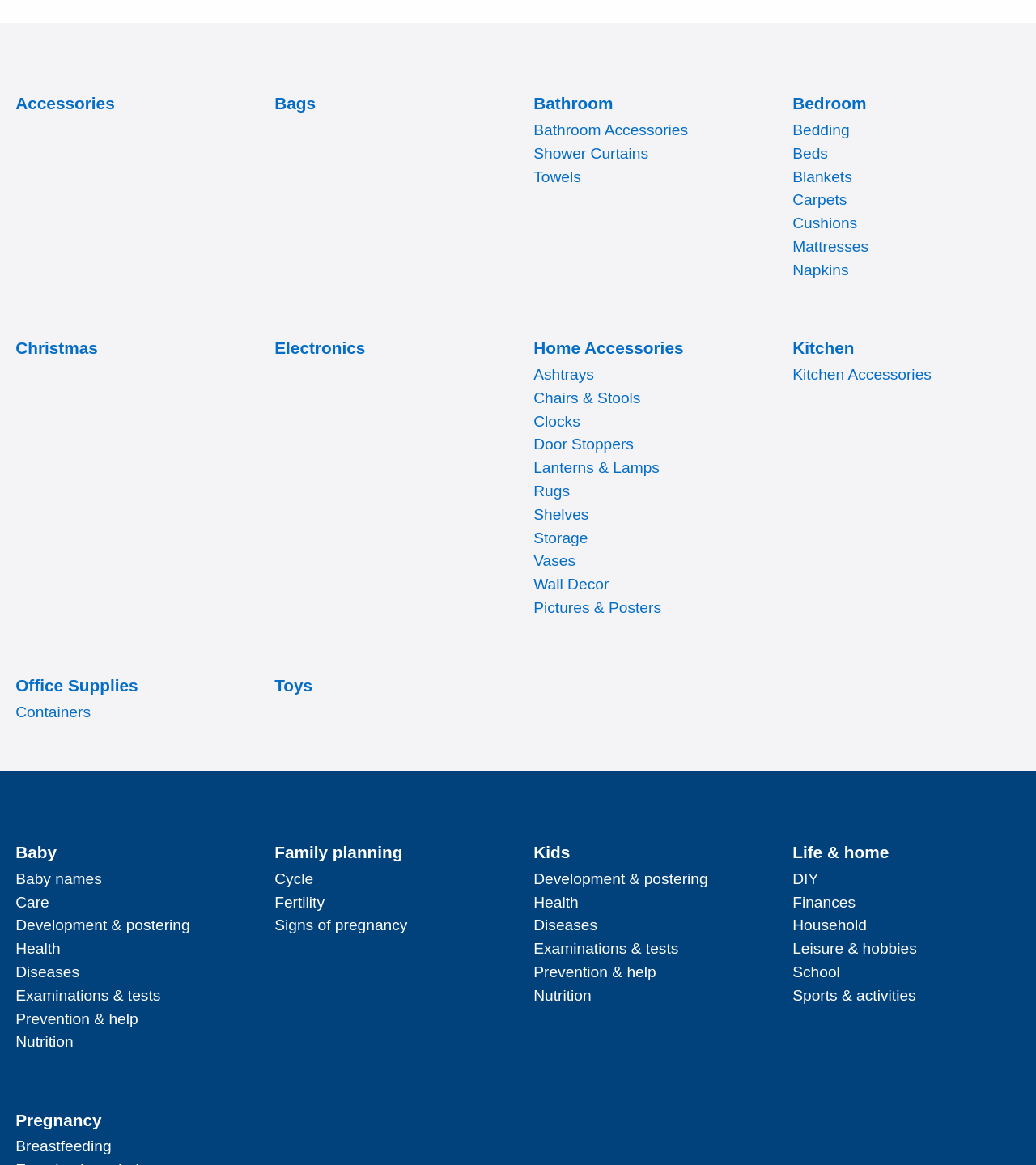Observe the image and answer the following question in detail: How many subcategories are listed under 'Bedroom'?

I counted the number of links under the 'Bedroom' heading, which are 'Bedding', 'Beds', 'Blankets', 'Carpets', 'Cushions', 'Mattresses', 'Napkins', and others. There are 9 subcategories in total.